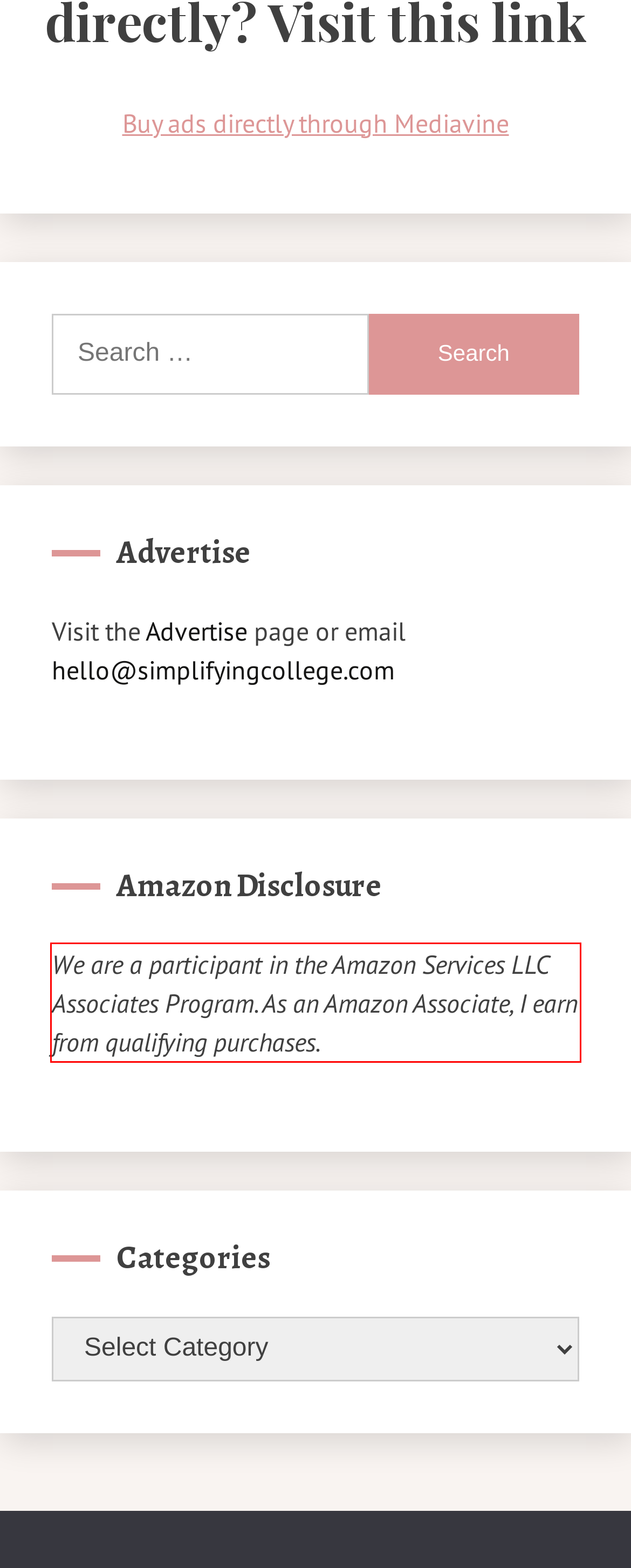You are provided with a screenshot of a webpage that includes a UI element enclosed in a red rectangle. Extract the text content inside this red rectangle.

We are a participant in the Amazon Services LLC Associates Program. As an Amazon Associate, I earn from qualifying purchases.